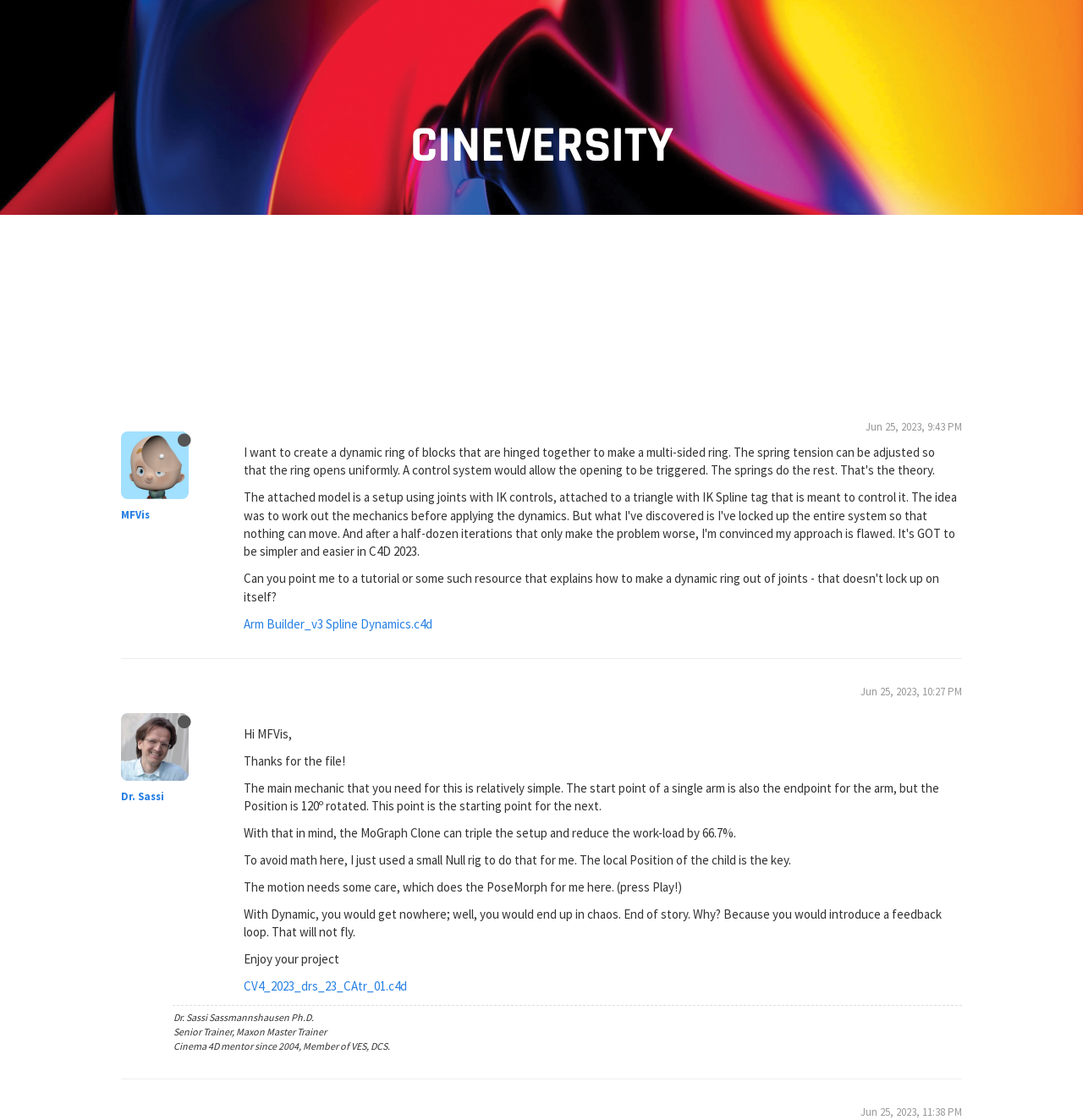What is the name of the forum? Analyze the screenshot and reply with just one word or a short phrase.

Cineversity Forums